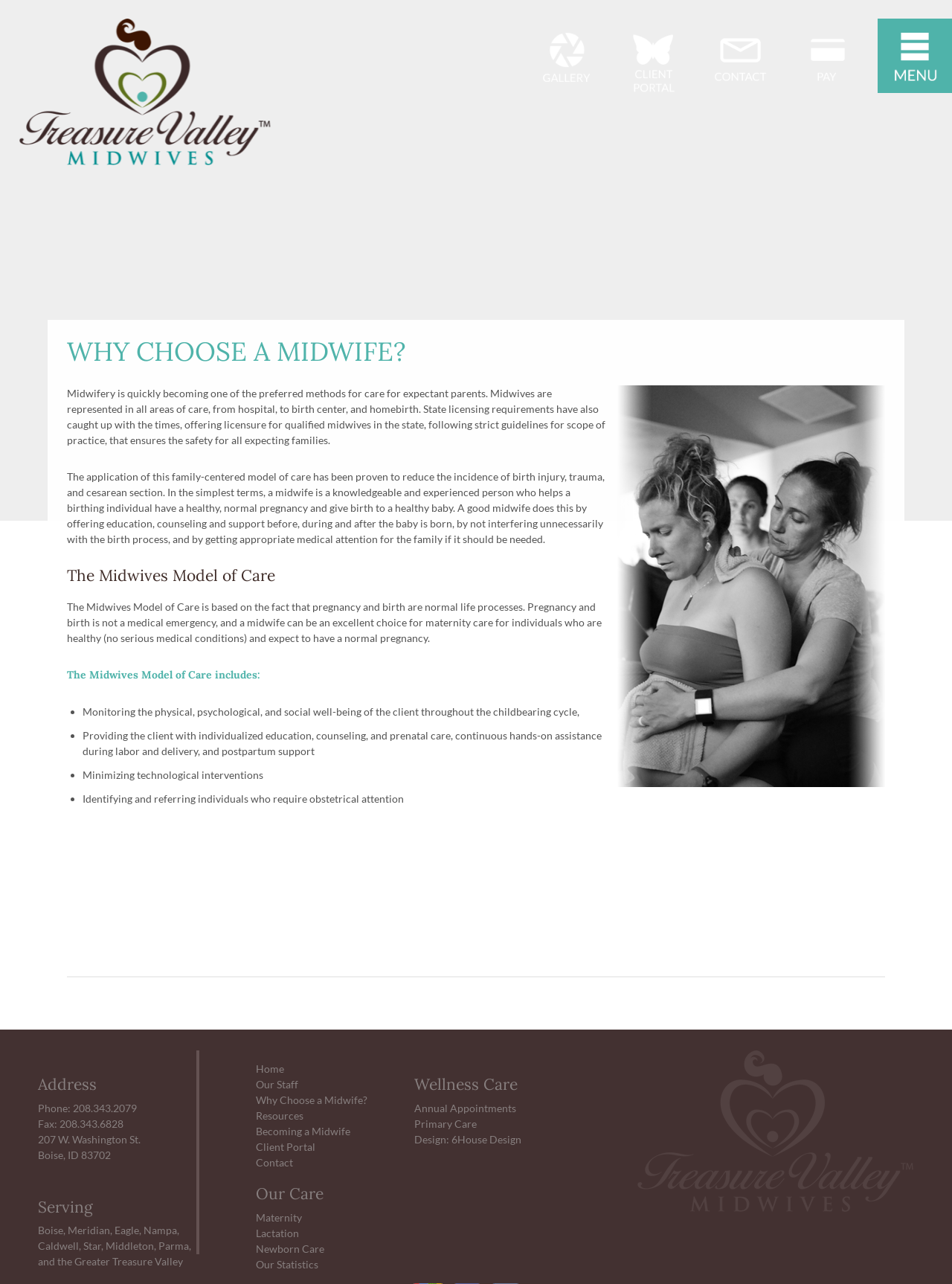What is the phone number of Treasure Valley Midwives?
Provide a one-word or short-phrase answer based on the image.

208.343.2079